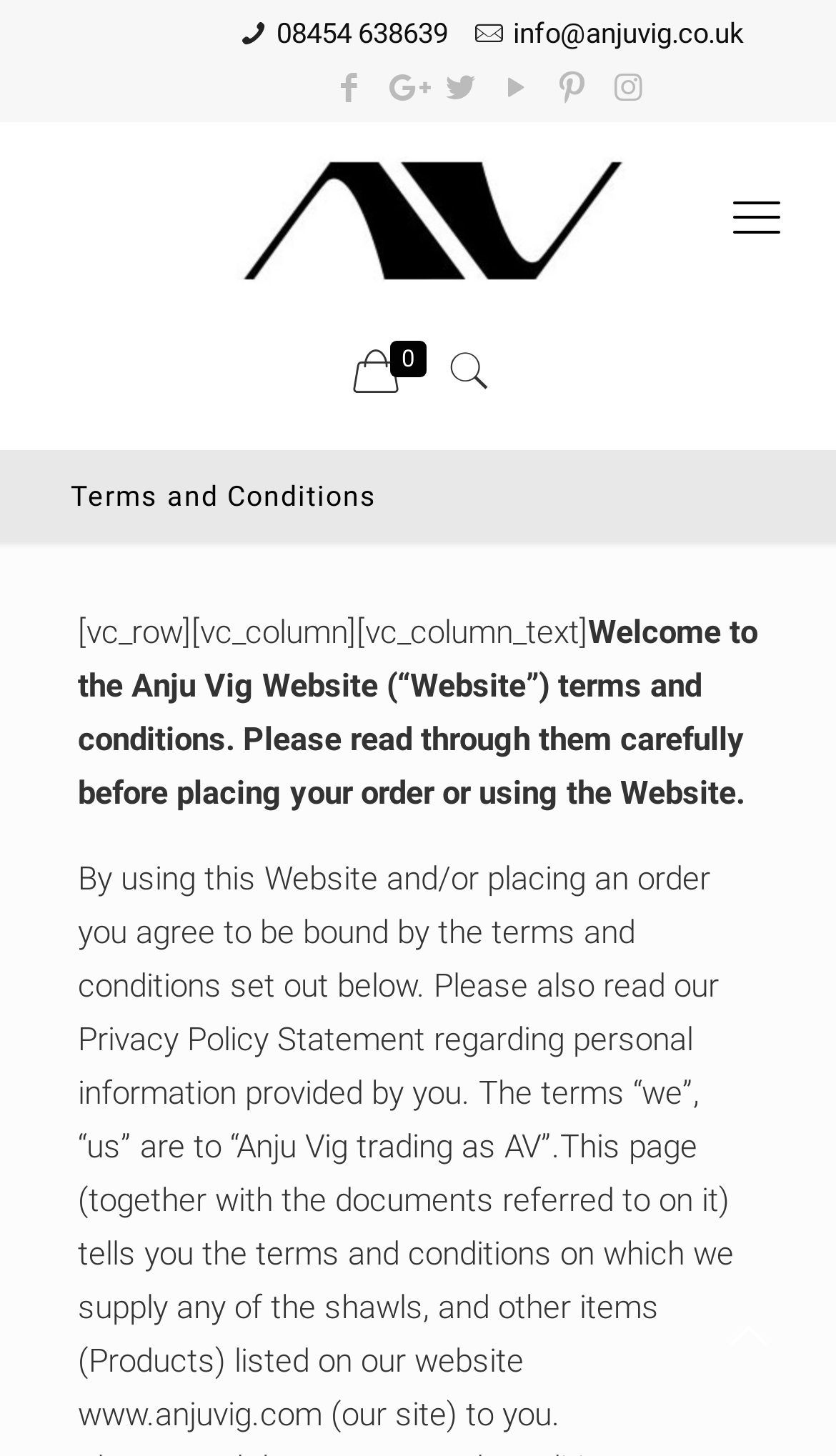Please find the bounding box coordinates of the clickable region needed to complete the following instruction: "Read the popular article about NRL Power Rankings". The bounding box coordinates must consist of four float numbers between 0 and 1, i.e., [left, top, right, bottom].

None